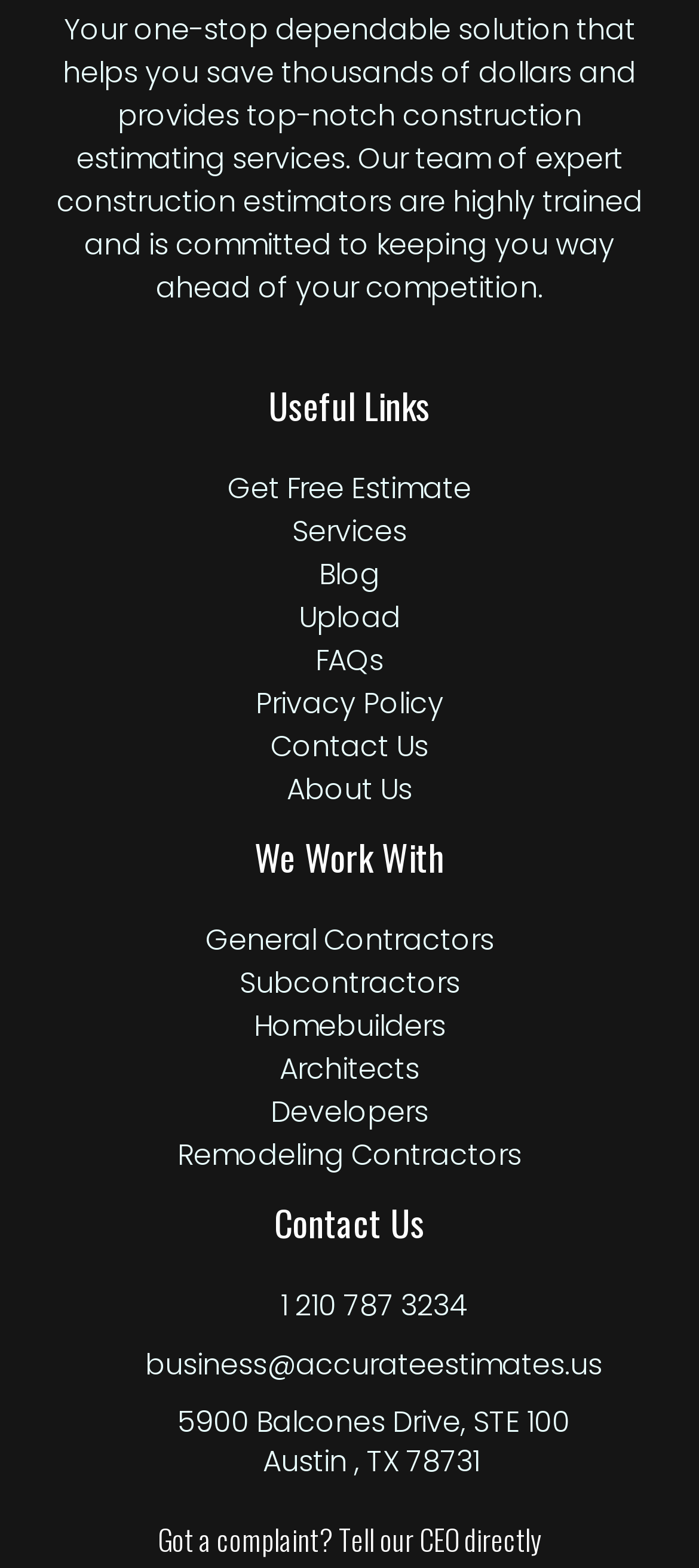Use a single word or phrase to answer the question:
What is the purpose of the 'Upload' link?

Unknown